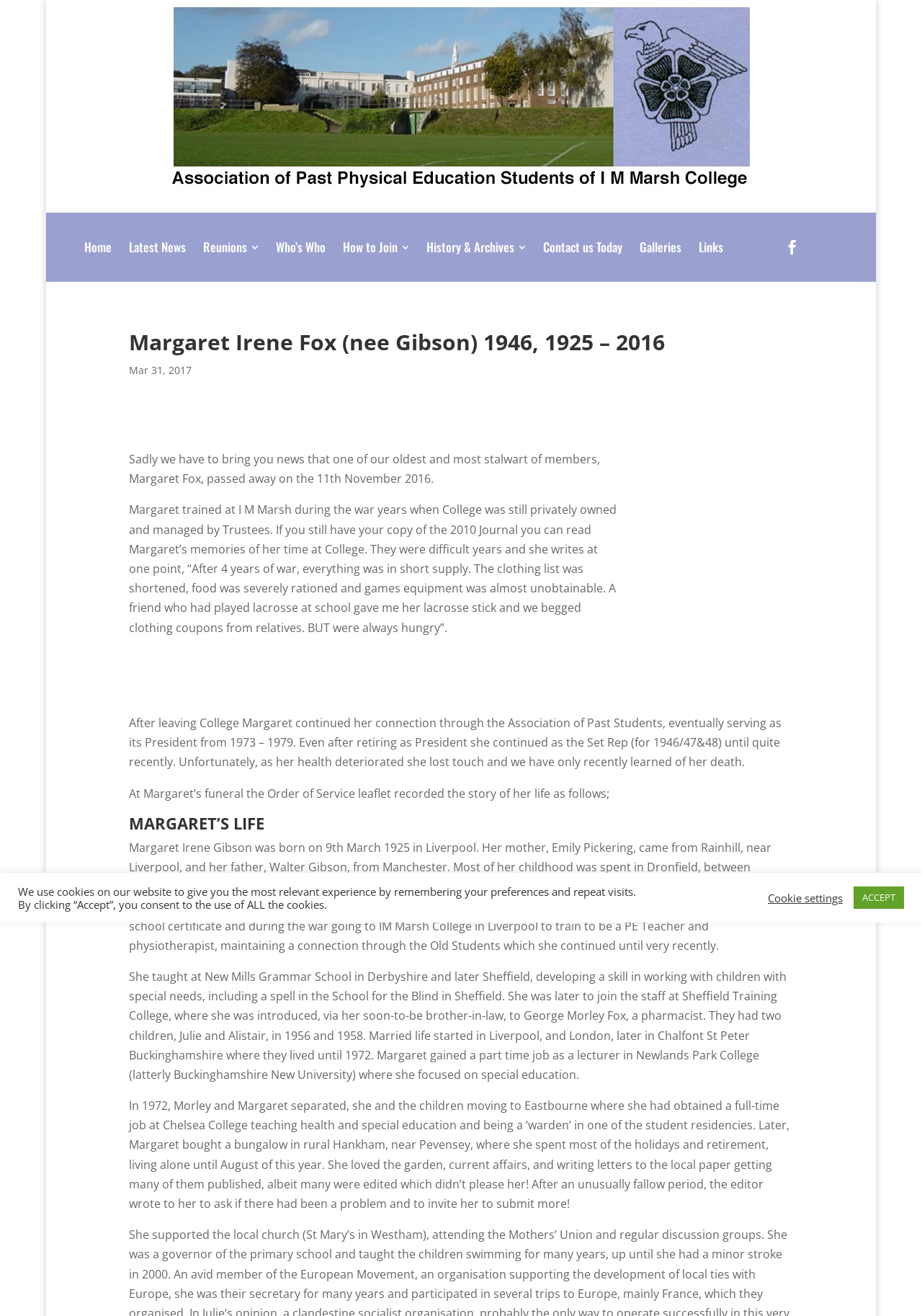Identify the bounding box coordinates of the region that needs to be clicked to carry out this instruction: "View Galleries". Provide these coordinates as four float numbers ranging from 0 to 1, i.e., [left, top, right, bottom].

[0.684, 0.176, 0.748, 0.199]